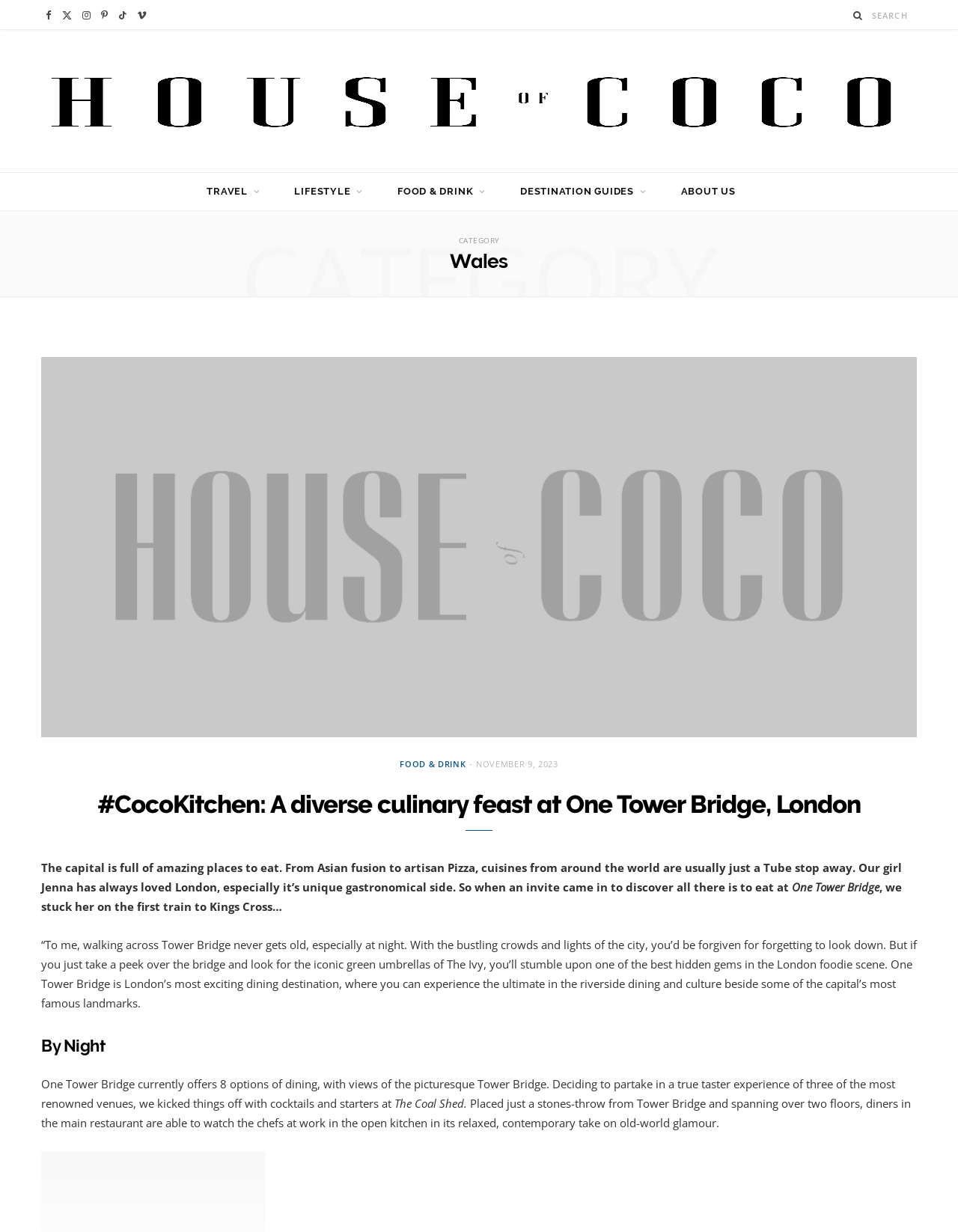Show the bounding box coordinates of the region that should be clicked to follow the instruction: "Explore DESTINATION GUIDES."

[0.527, 0.14, 0.691, 0.171]